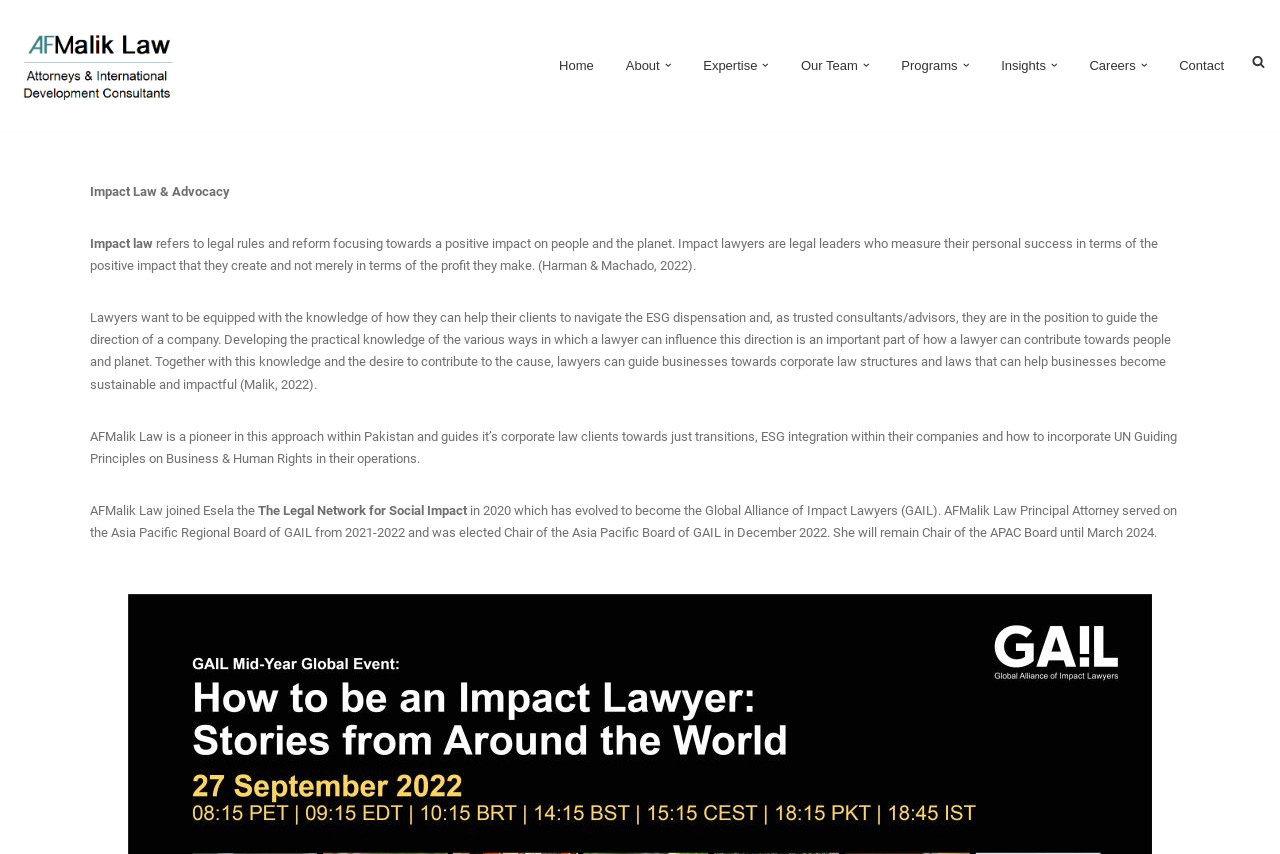Can you find the bounding box coordinates for the element that needs to be clicked to execute this instruction: "Go to the 'Expertise' page"? The coordinates should be given as four float numbers between 0 and 1, i.e., [left, top, right, bottom].

[0.549, 0.064, 0.592, 0.089]